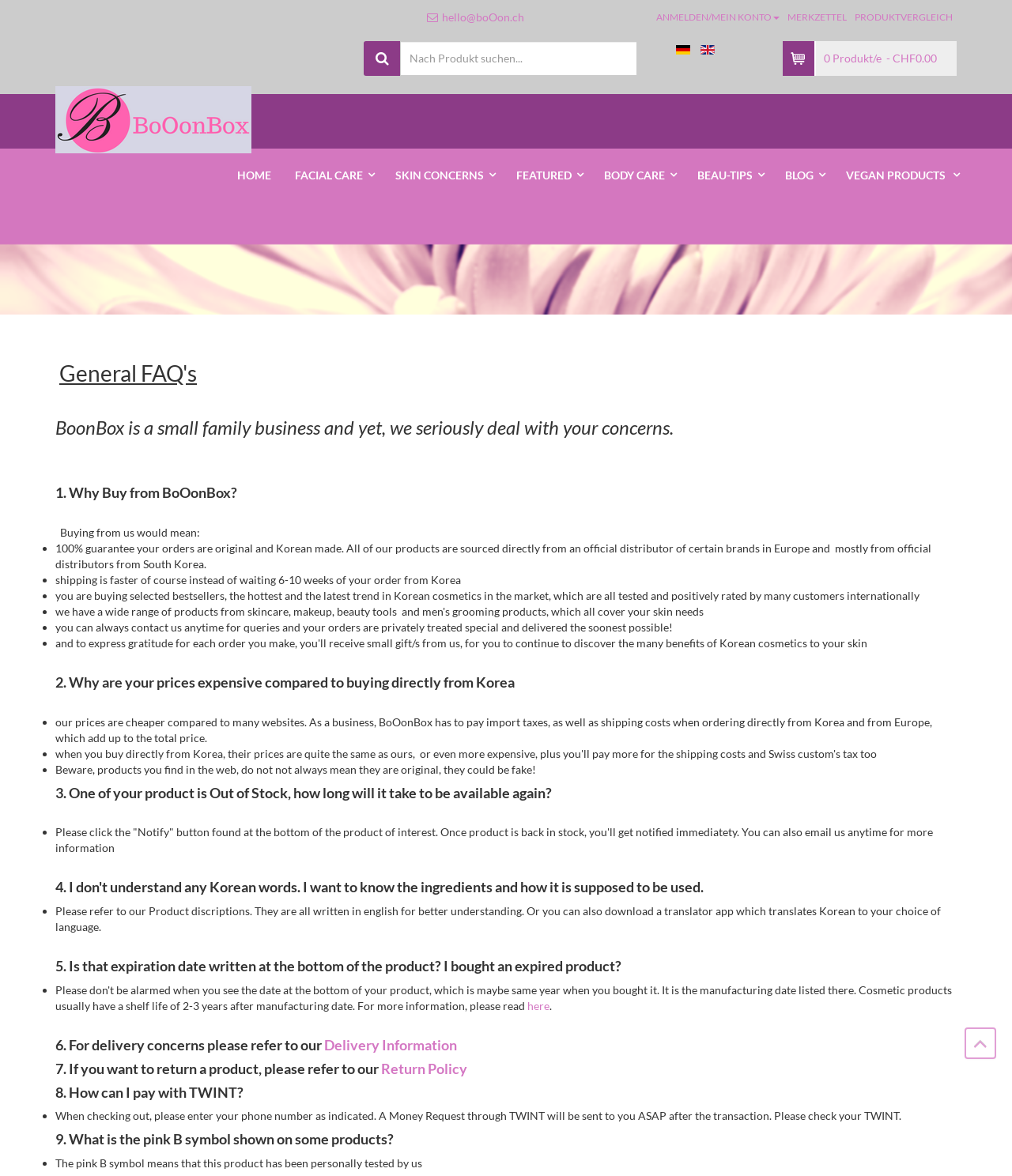Please locate the bounding box coordinates of the element that needs to be clicked to achieve the following instruction: "Go to BoOonBox homepage". The coordinates should be four float numbers between 0 and 1, i.e., [left, top, right, bottom].

[0.055, 0.073, 0.248, 0.13]